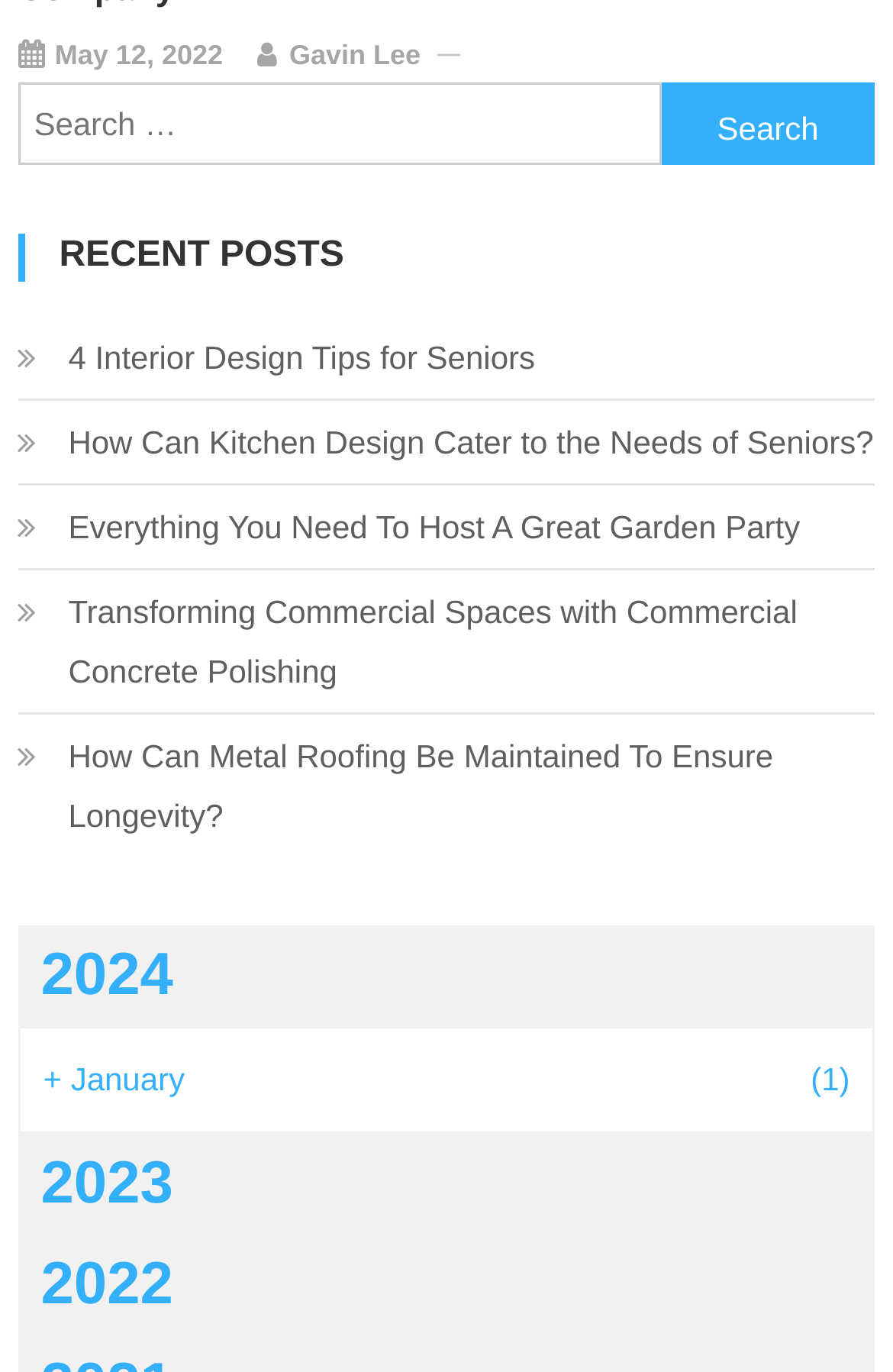Give a concise answer using one word or a phrase to the following question:
How many links are there under 'RECENT POSTS'?

5